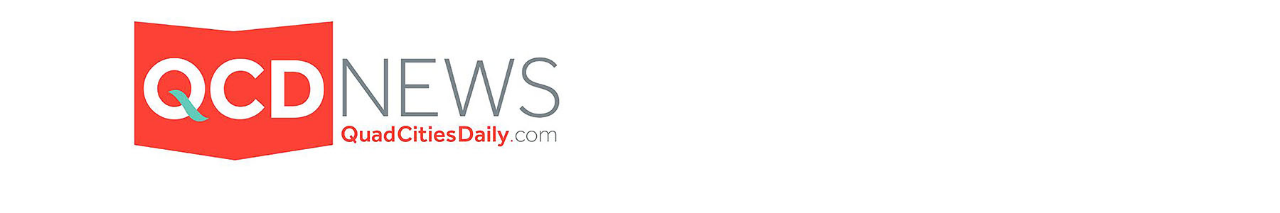What is the website address mentioned below the main headline?
Give a one-word or short-phrase answer derived from the screenshot.

QuadCitiesDaily.com